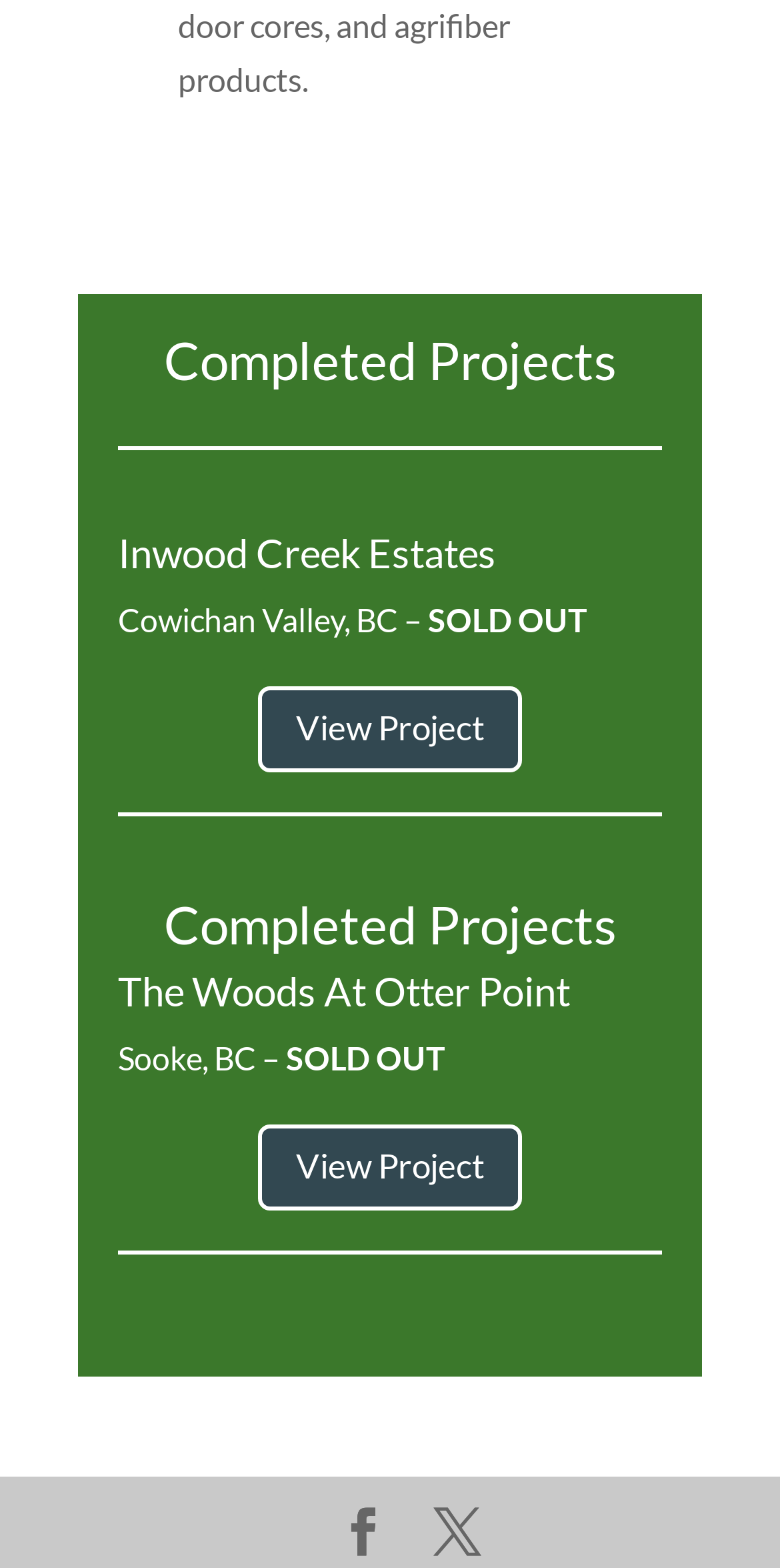What is the status of The Woods At Otter Point project?
Please answer the question as detailed as possible.

I found the status of The Woods At Otter Point project by looking at the text next to the heading 'The Woods At Otter Point', which says 'Sooke, BC – SOLD OUT'.